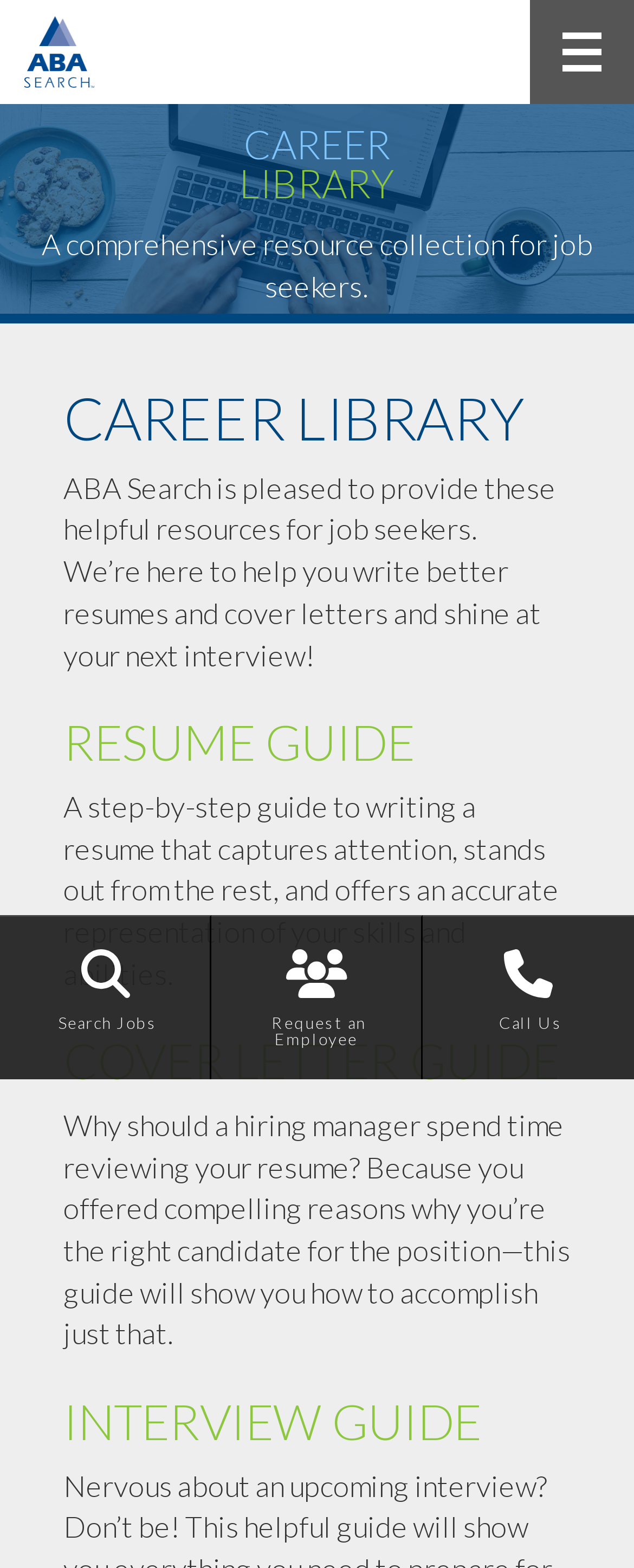Given the description Request an Employee, predict the bounding box coordinates of the UI element. Ensure the coordinates are in the format (top-left x, top-left y, bottom-right x, bottom-right y) and all values are between 0 and 1.

[0.333, 0.585, 0.664, 0.688]